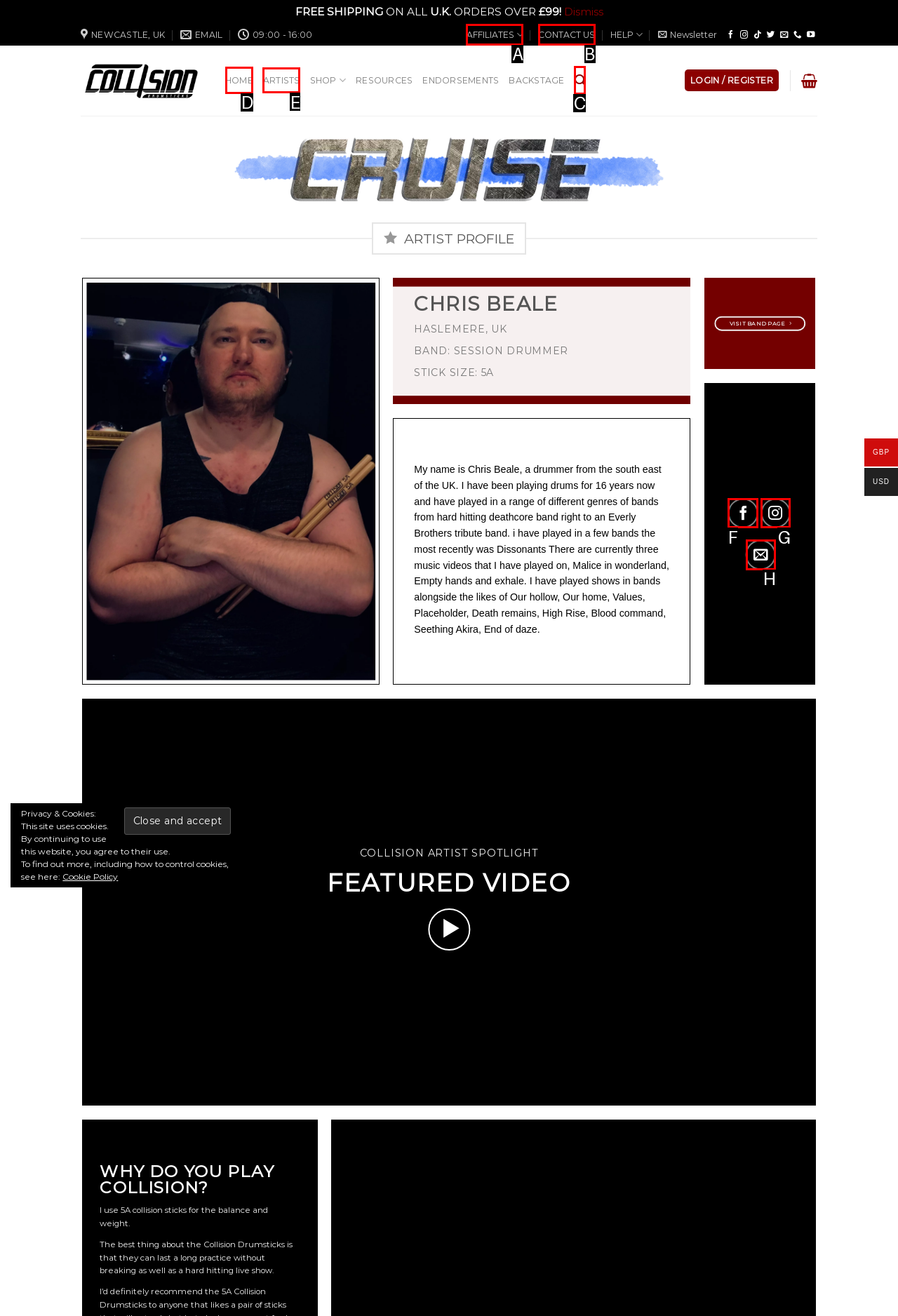For the task: Click on the 'HOME' link, identify the HTML element to click.
Provide the letter corresponding to the right choice from the given options.

D